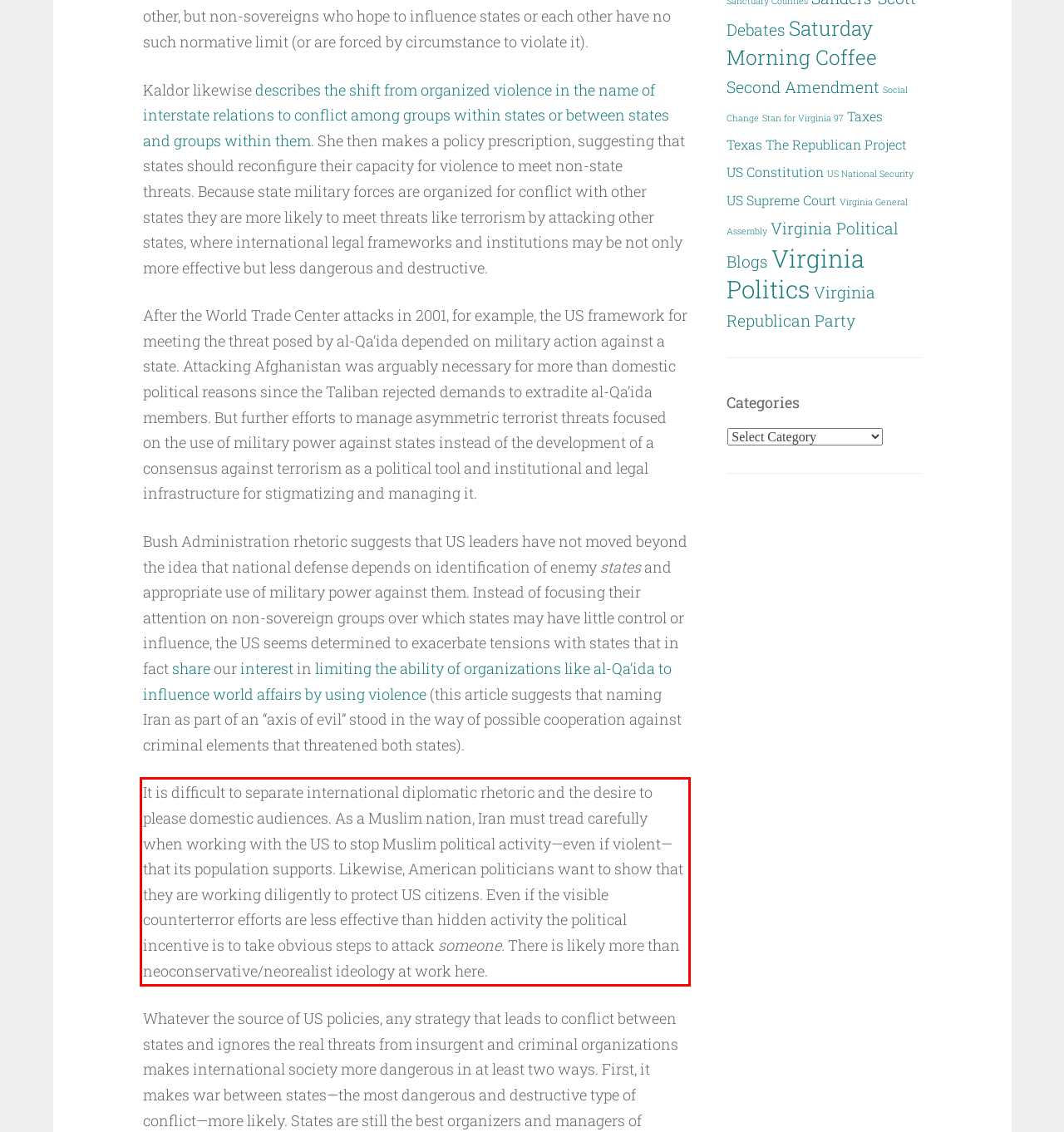Given a screenshot of a webpage containing a red bounding box, perform OCR on the text within this red bounding box and provide the text content.

It is difficult to separate international diplomatic rhetoric and the desire to please domestic audiences. As a Muslim nation, Iran must tread carefully when working with the US to stop Muslim political activity—even if violent—that its population supports. Likewise, American politicians want to show that they are working diligently to protect US citizens. Even if the visible counterterror efforts are less effective than hidden activity the political incentive is to take obvious steps to attack someone. There is likely more than neoconservative/neorealist ideology at work here.